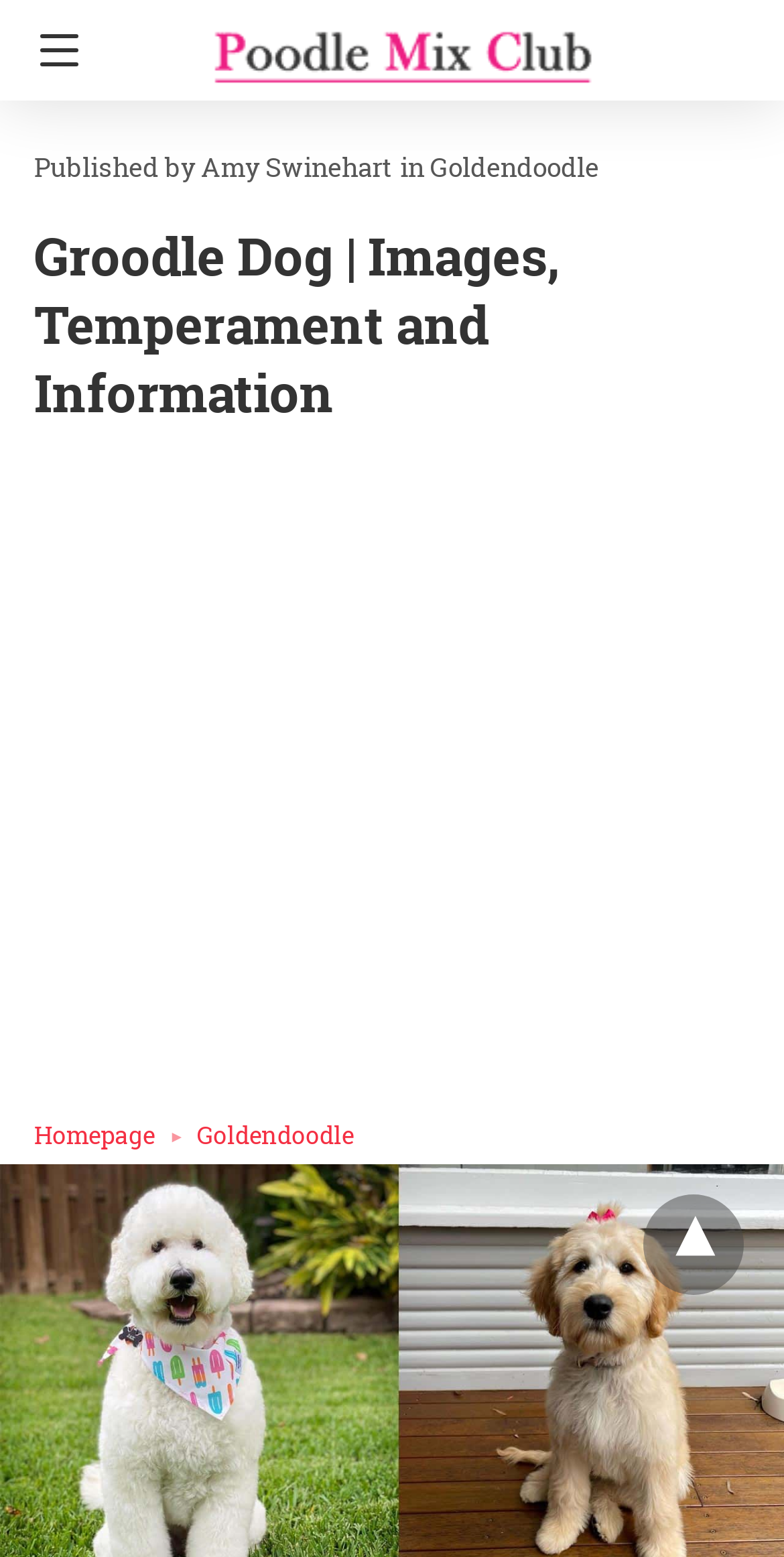What is the logo image above?
Please craft a detailed and exhaustive response to the question.

The logo image above is identified by the StaticText 'Amy Swinehart' which is a part of the image element with the description 'logo amp'.